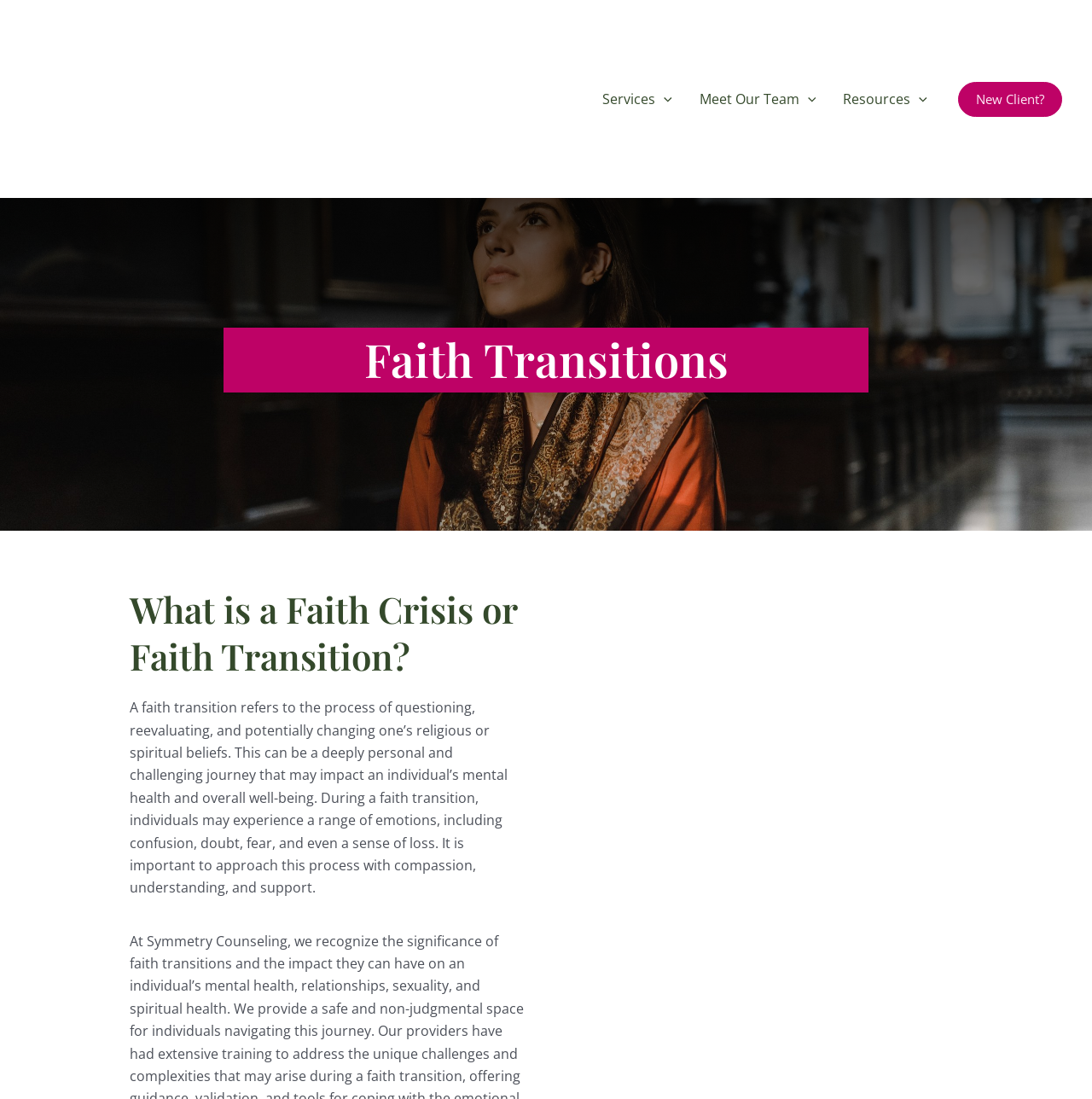Explain the webpage in detail, including its primary components.

The webpage is about Faith Transitions, specifically discussing what a faith crisis or faith transition is. At the top left, there is a logo of Symmetry Counseling, accompanied by a link to the organization's website. To the right of the logo, there is a navigation menu with four main categories: Services, Meet Our Team, Resources, and a toggle button to expand or collapse each section. 

Below the navigation menu, there is a prominent link "New Client?" at the top right corner. Underneath this link, there is a heading "Faith Transitions" followed by a subheading "What is a Faith Crisis or Faith Transition?" which is centered on the page. 

The main content of the page is a paragraph that explains the concept of faith transition, describing it as a personal and challenging journey that can impact one's mental health and well-being. The text is positioned below the subheading, spanning almost the entire width of the page.